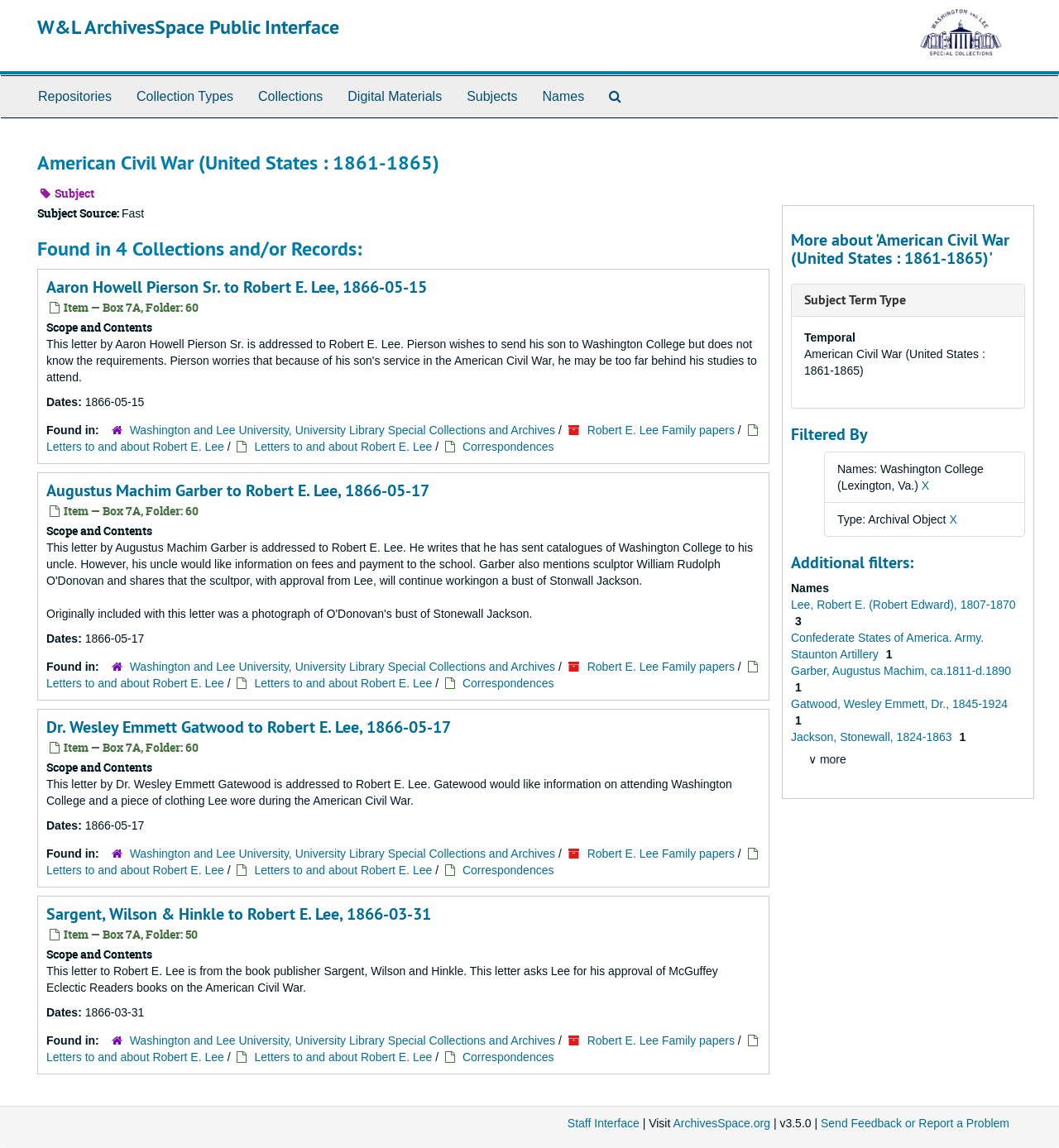Find the bounding box coordinates for the UI element whose description is: "Digital Materials". The coordinates should be four float numbers between 0 and 1, in the format [left, top, right, bottom].

[0.317, 0.066, 0.429, 0.102]